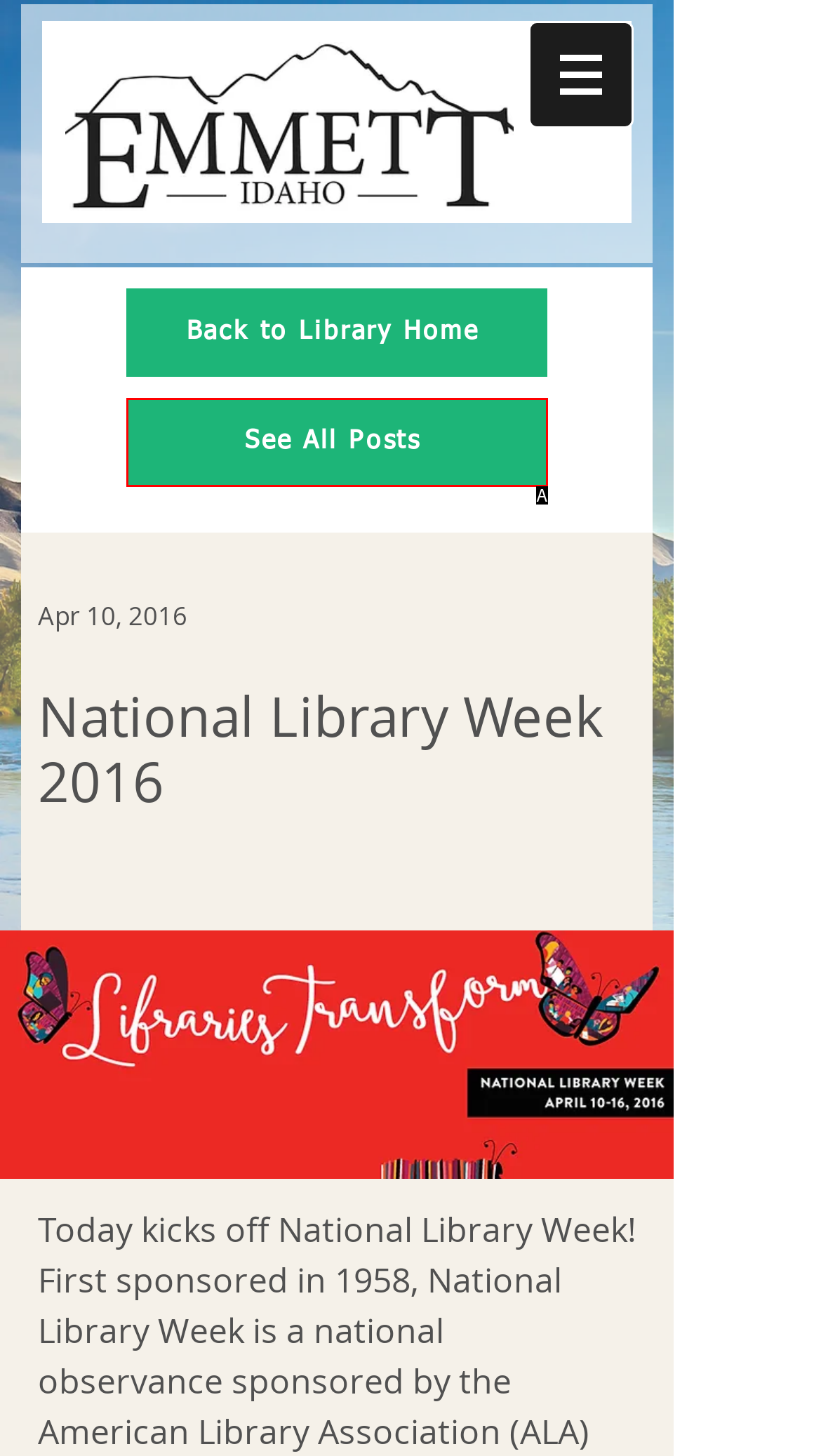Which HTML element among the options matches this description: See All Posts? Answer with the letter representing your choice.

A